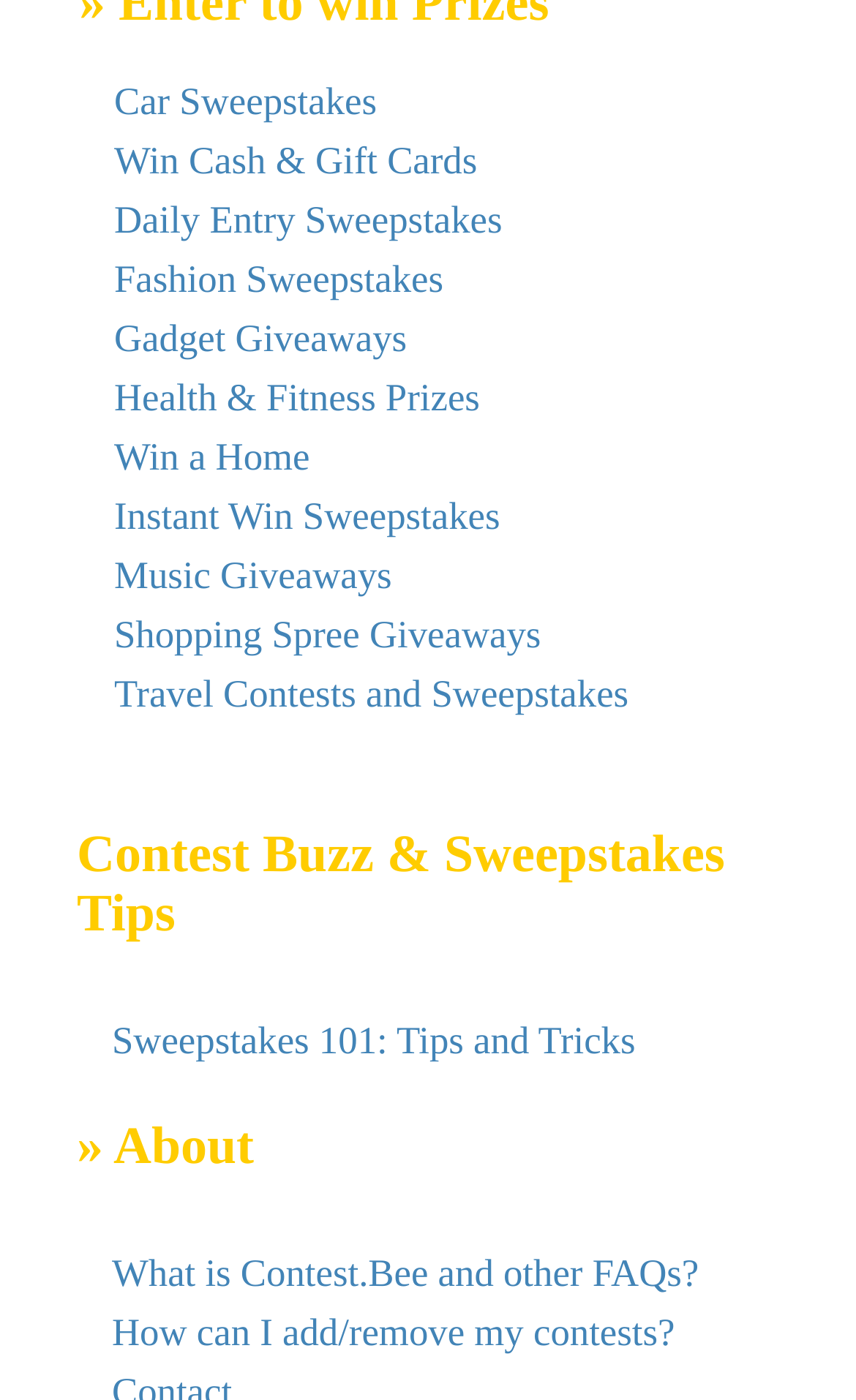Locate the bounding box coordinates of the element that should be clicked to fulfill the instruction: "Enter Car Sweepstakes".

[0.133, 0.057, 0.44, 0.088]